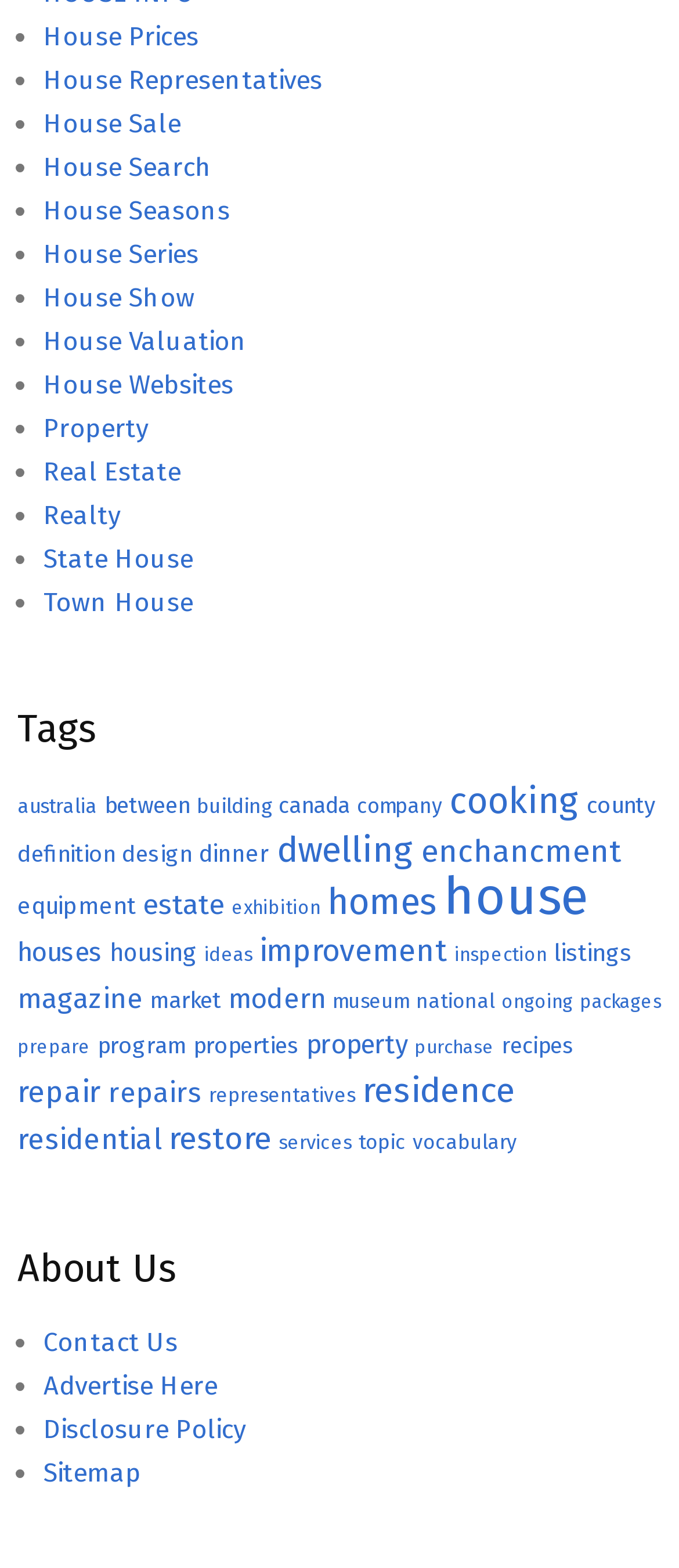What is the second heading on the page?
Please use the visual content to give a single word or phrase answer.

About Us